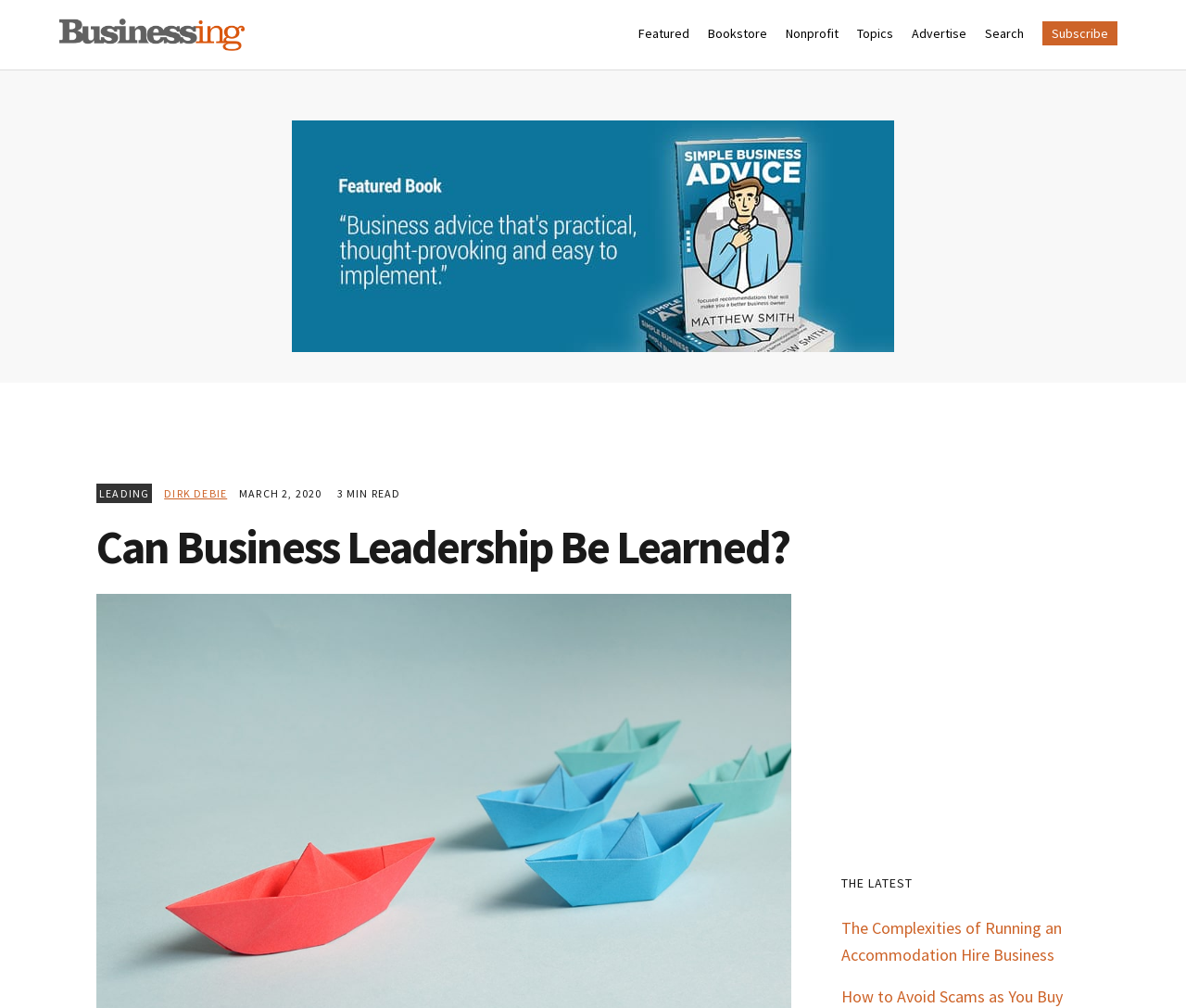Look at the image and write a detailed answer to the question: 
What is the title of the article?

The title of the article can be found in the main content area of the webpage, where it is written as a heading 'Can Business Leadership Be Learned?' with bounding box coordinates [0.081, 0.498, 0.919, 0.553].